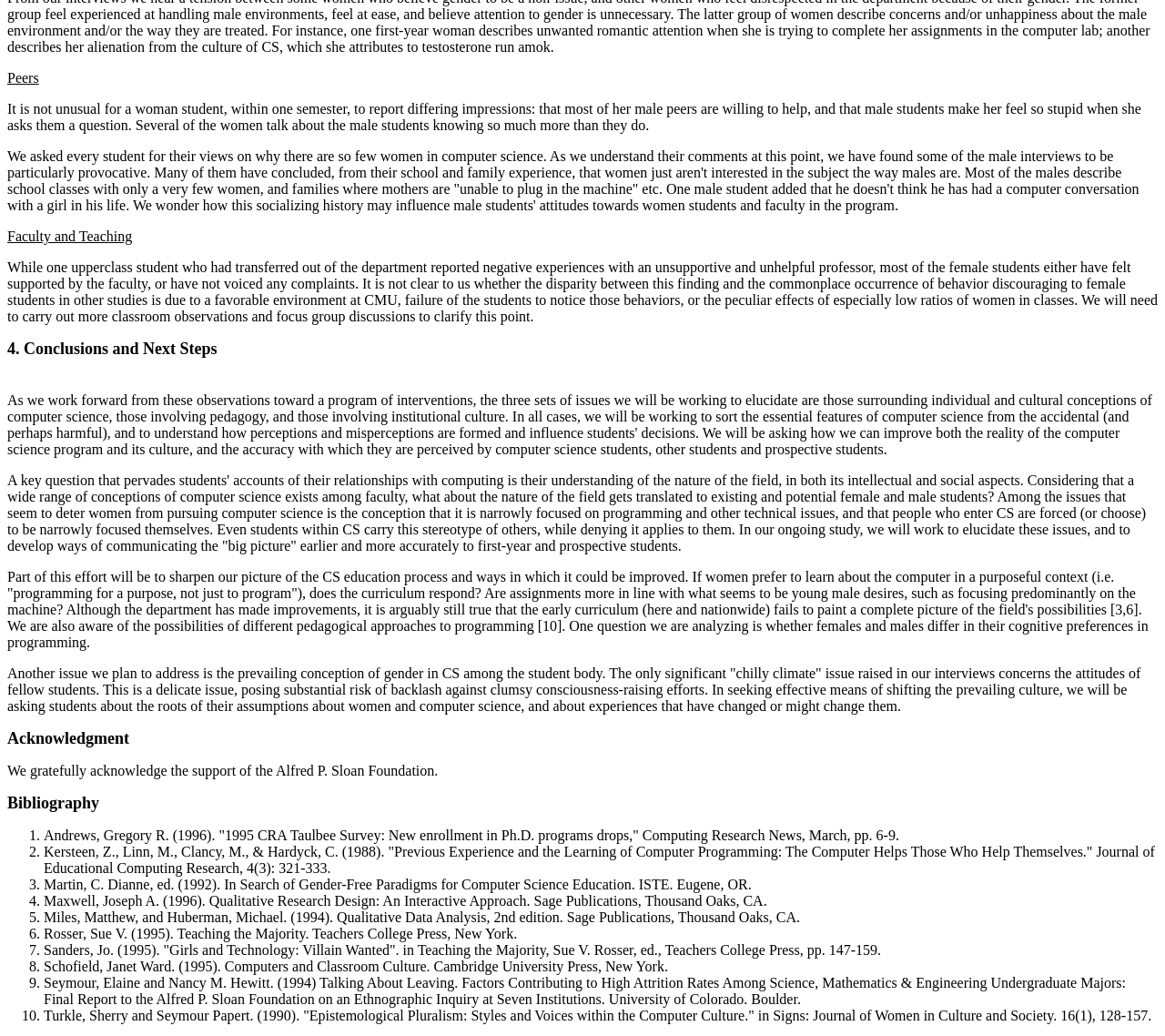What is the purpose of the study mentioned in the webpage?
Please use the image to provide a one-word or short phrase answer.

To understand why there are few women in CS